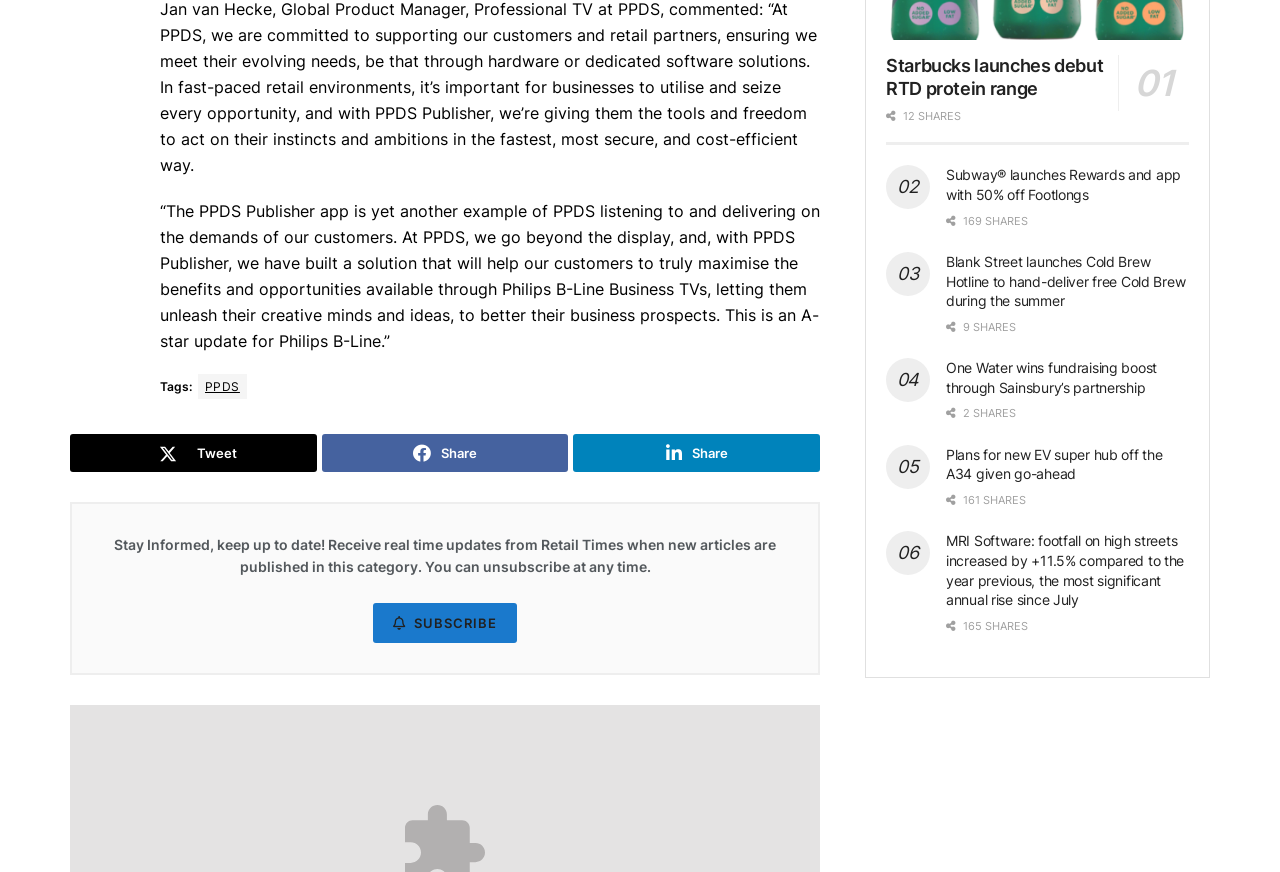Extract the bounding box coordinates of the UI element described by: "Share". The coordinates should include four float numbers ranging from 0 to 1, e.g., [left, top, right, bottom].

[0.251, 0.498, 0.444, 0.542]